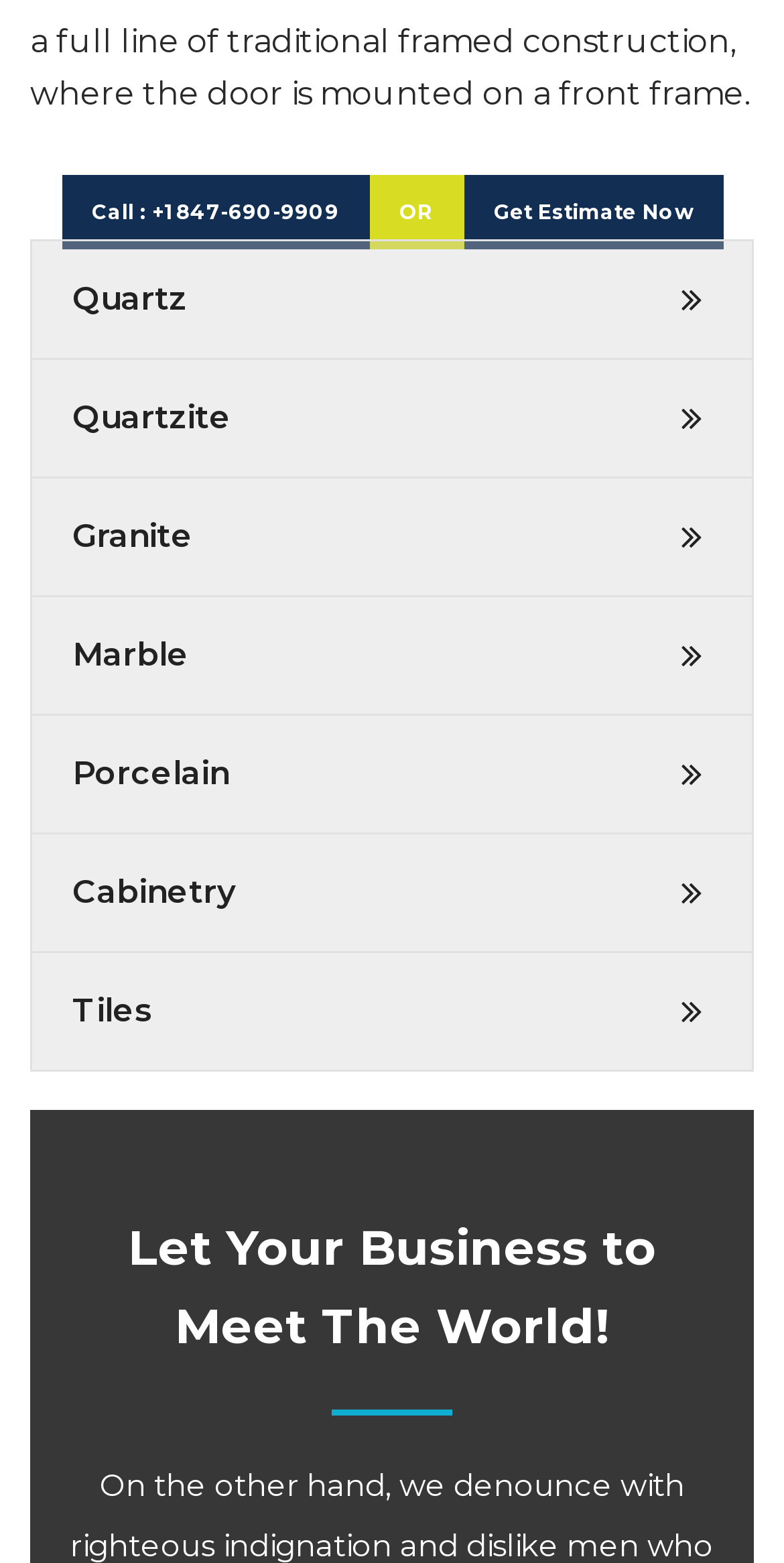What is the phone number to call?
Please utilize the information in the image to give a detailed response to the question.

The phone number is displayed as a link at the top of the page, which is '+1 847-690-9909'.